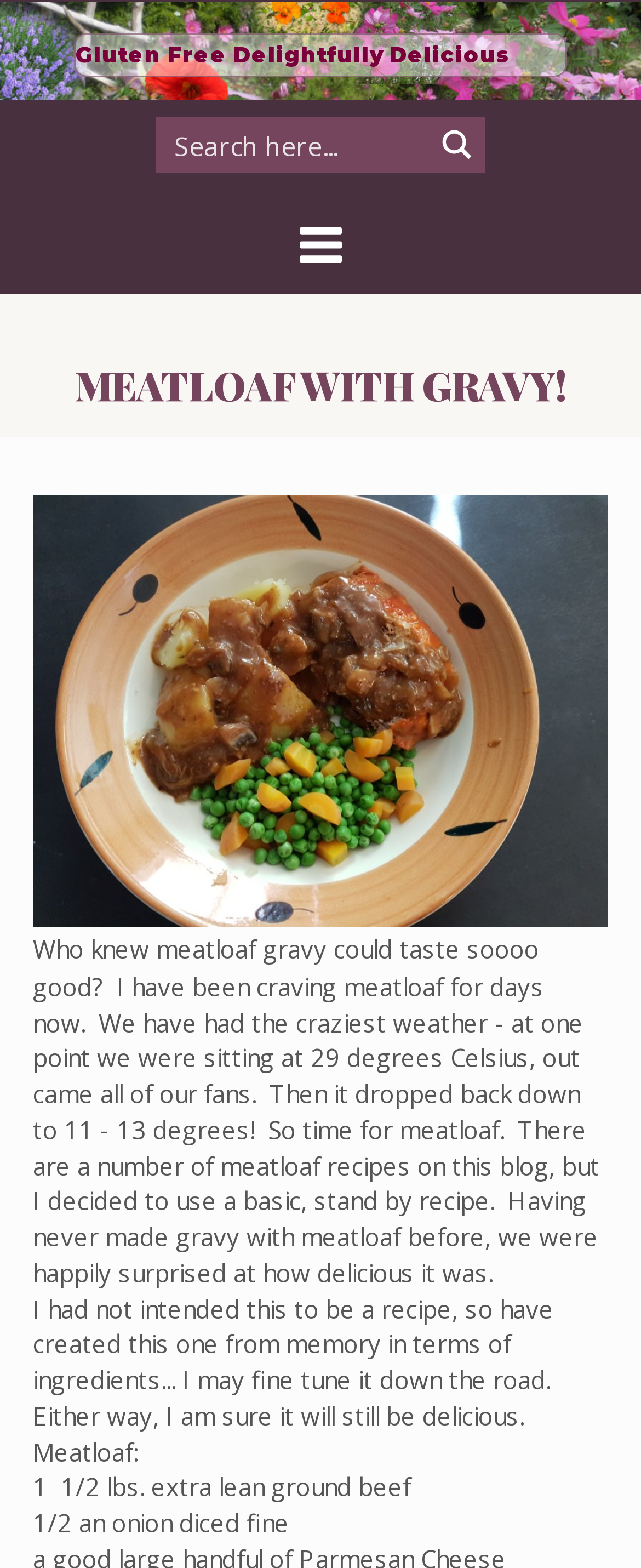How many ingredients are listed for the meatloaf recipe?
Look at the image and respond with a one-word or short phrase answer.

At least 2